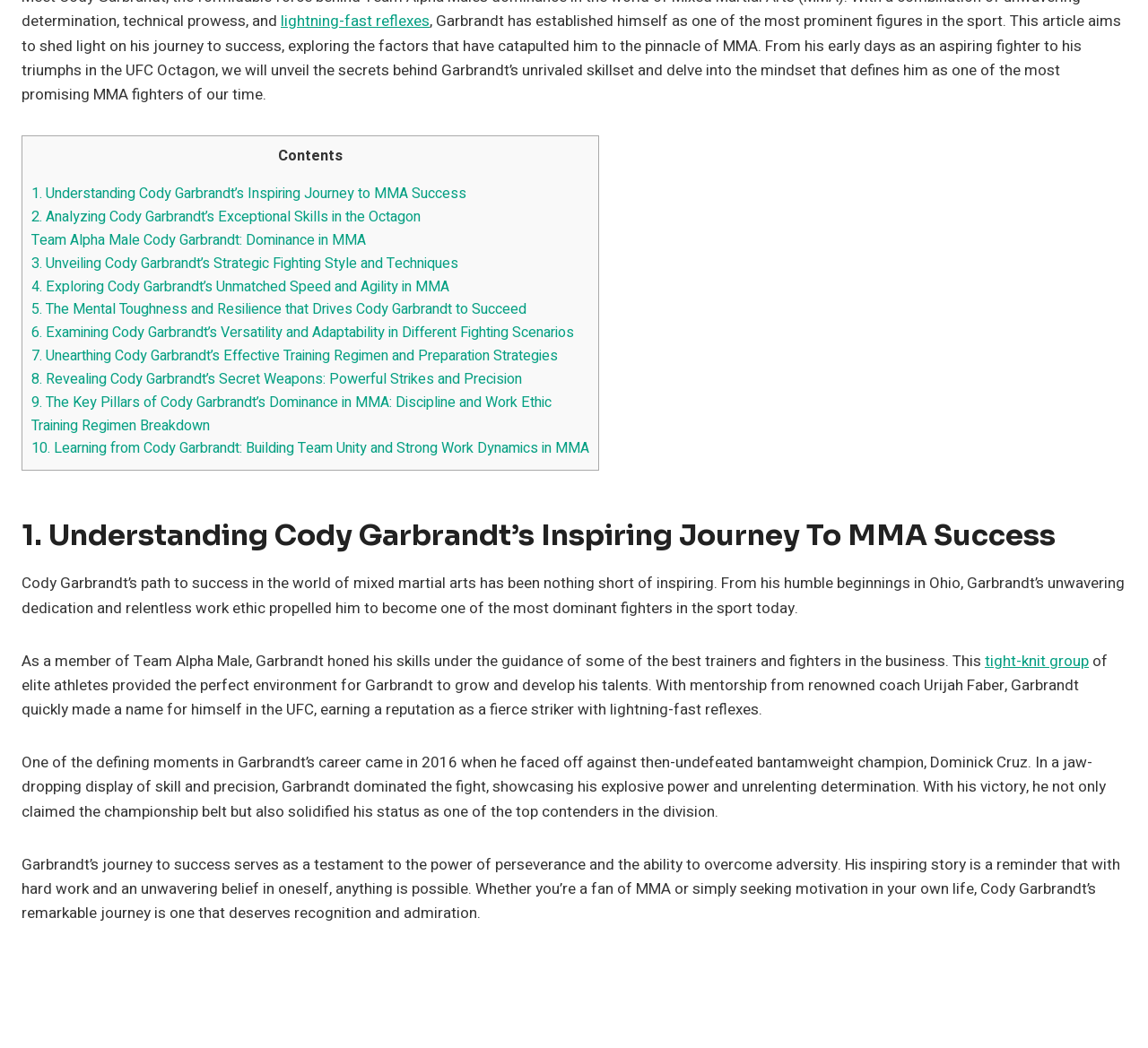Who did Cody Garbrandt defeat to become champion?
Analyze the image and deliver a detailed answer to the question.

The webpage mentions that one of the defining moments in Garbrandt's career was when he faced off against then-undefeated bantamweight champion Dominick Cruz in 2016 and dominated the fight to claim the championship belt.